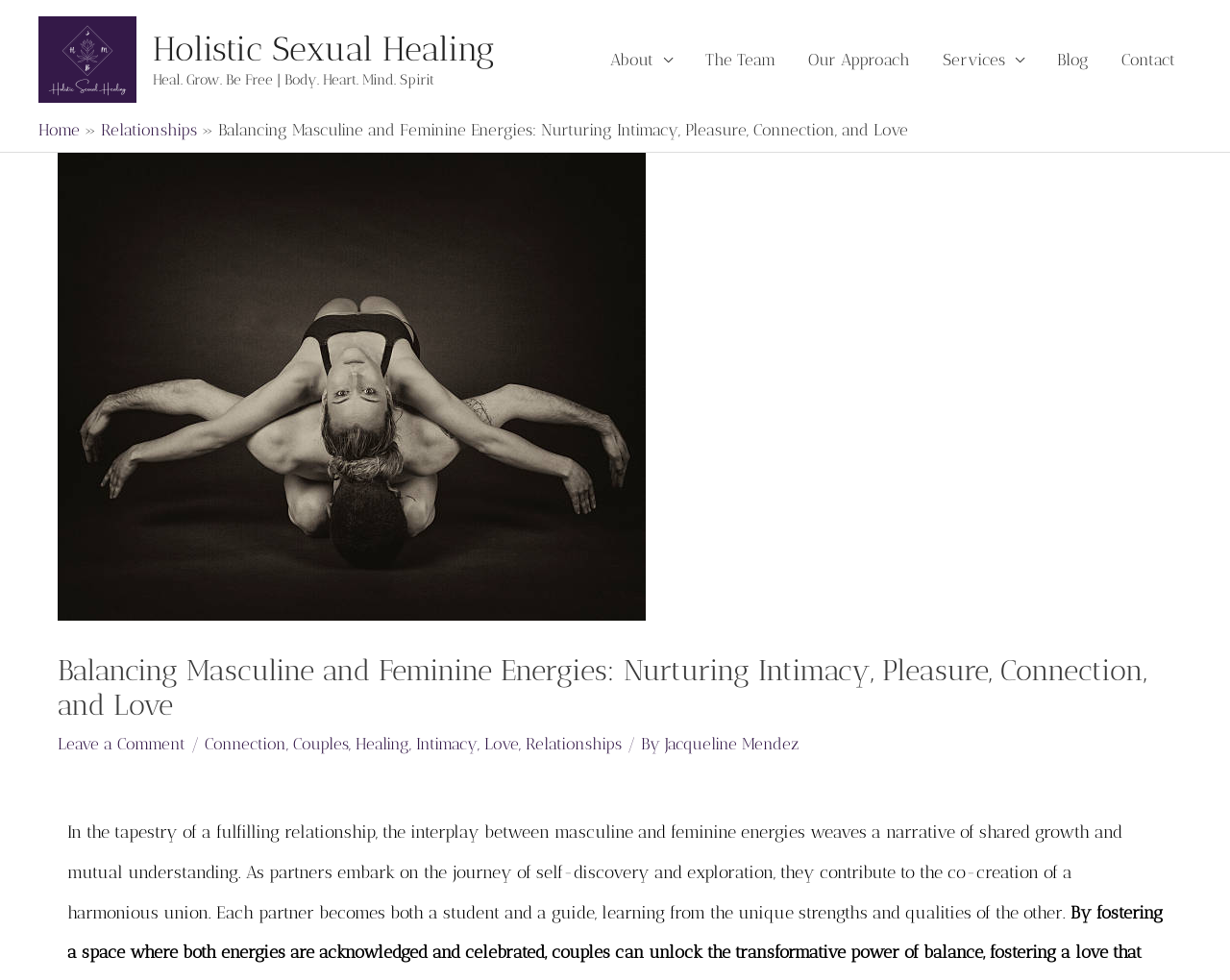Please predict the bounding box coordinates (top-left x, top-left y, bottom-right x, bottom-right y) for the UI element in the screenshot that fits the description: The Team

[0.56, 0.0, 0.644, 0.122]